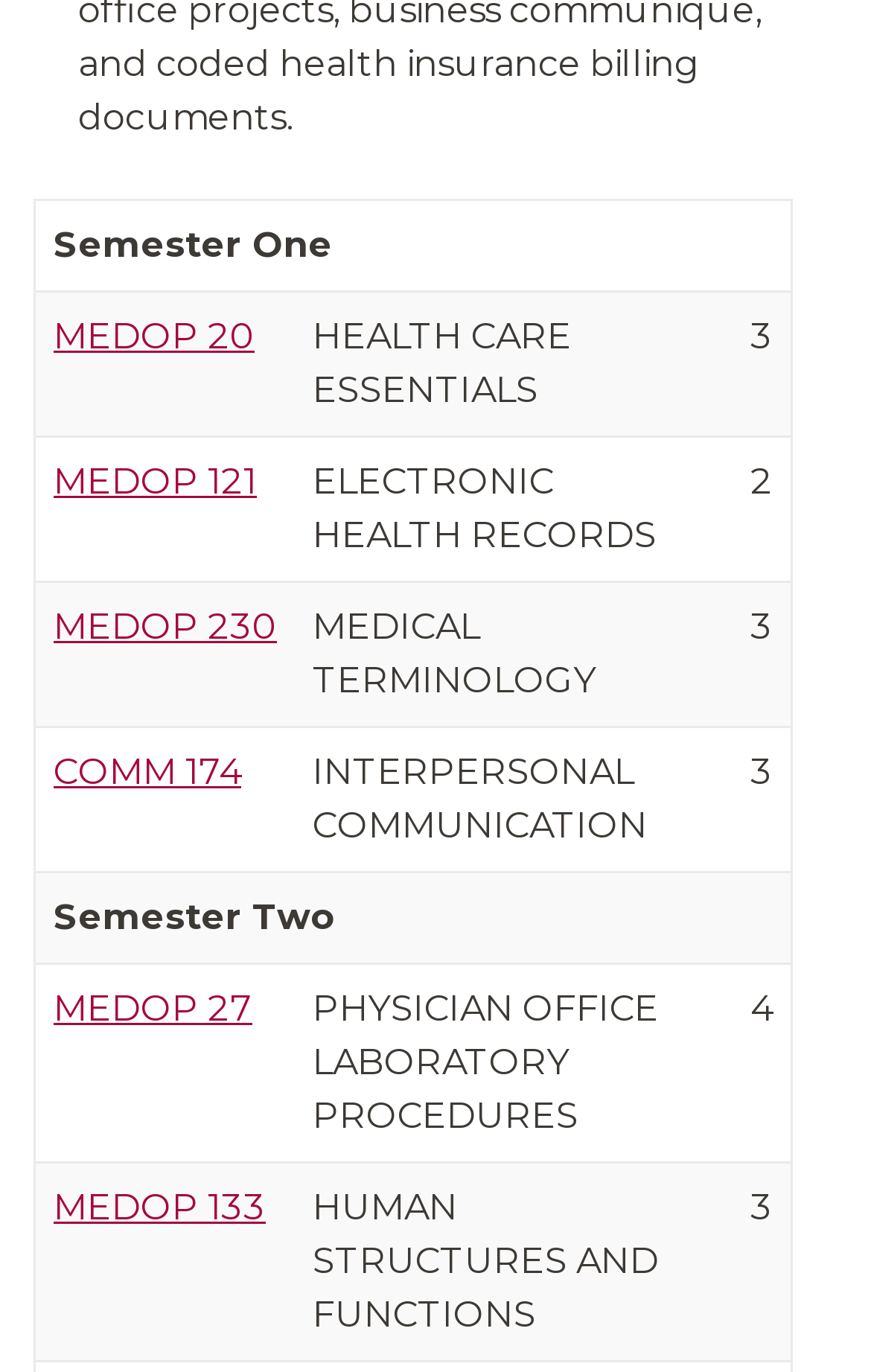Please give a concise answer to this question using a single word or phrase: 
What is the course name in the first row?

HEALTH CARE ESSENTIALS